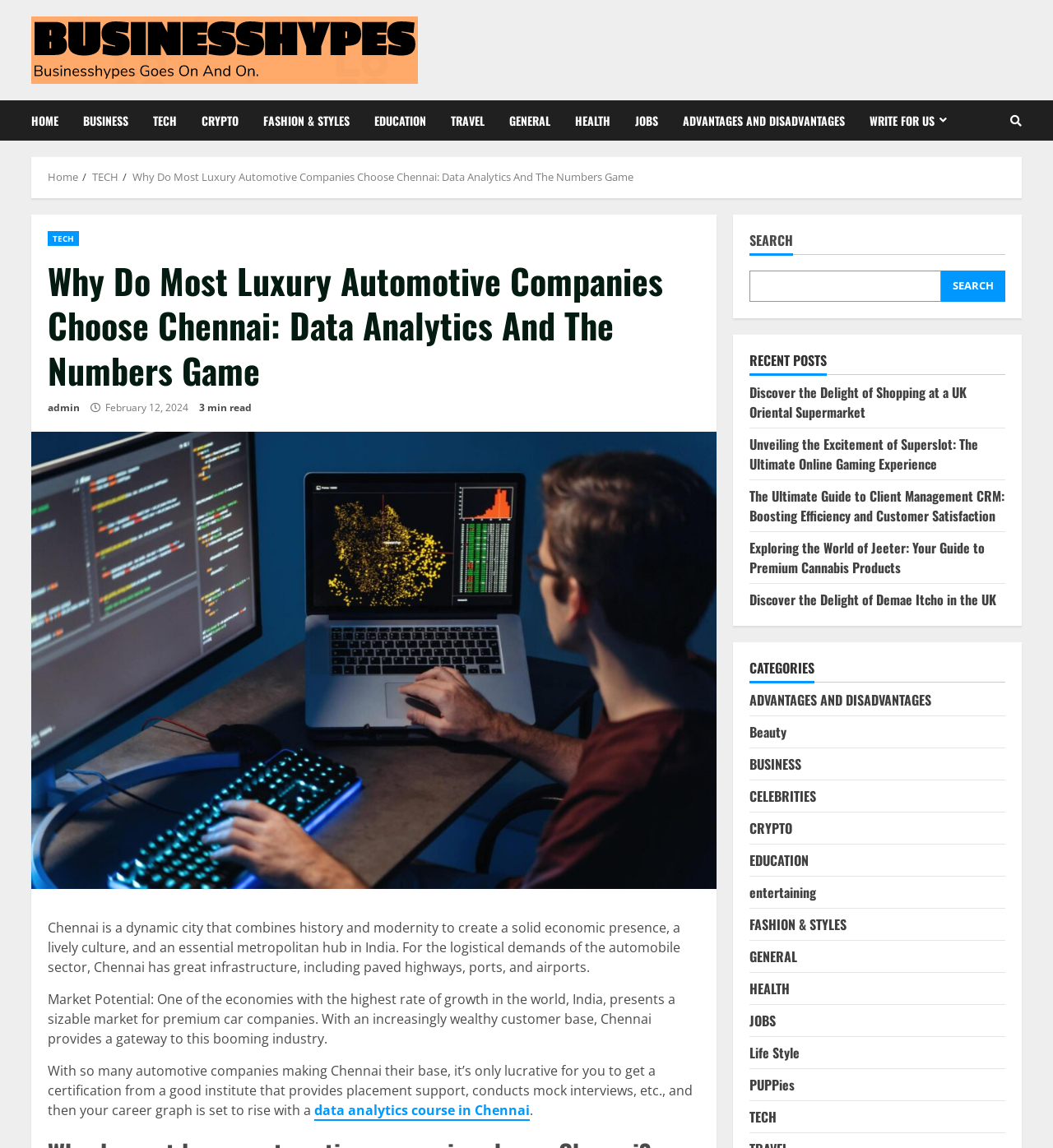Answer in one word or a short phrase: 
How many links are there in the 'RECENT POSTS' section?

5